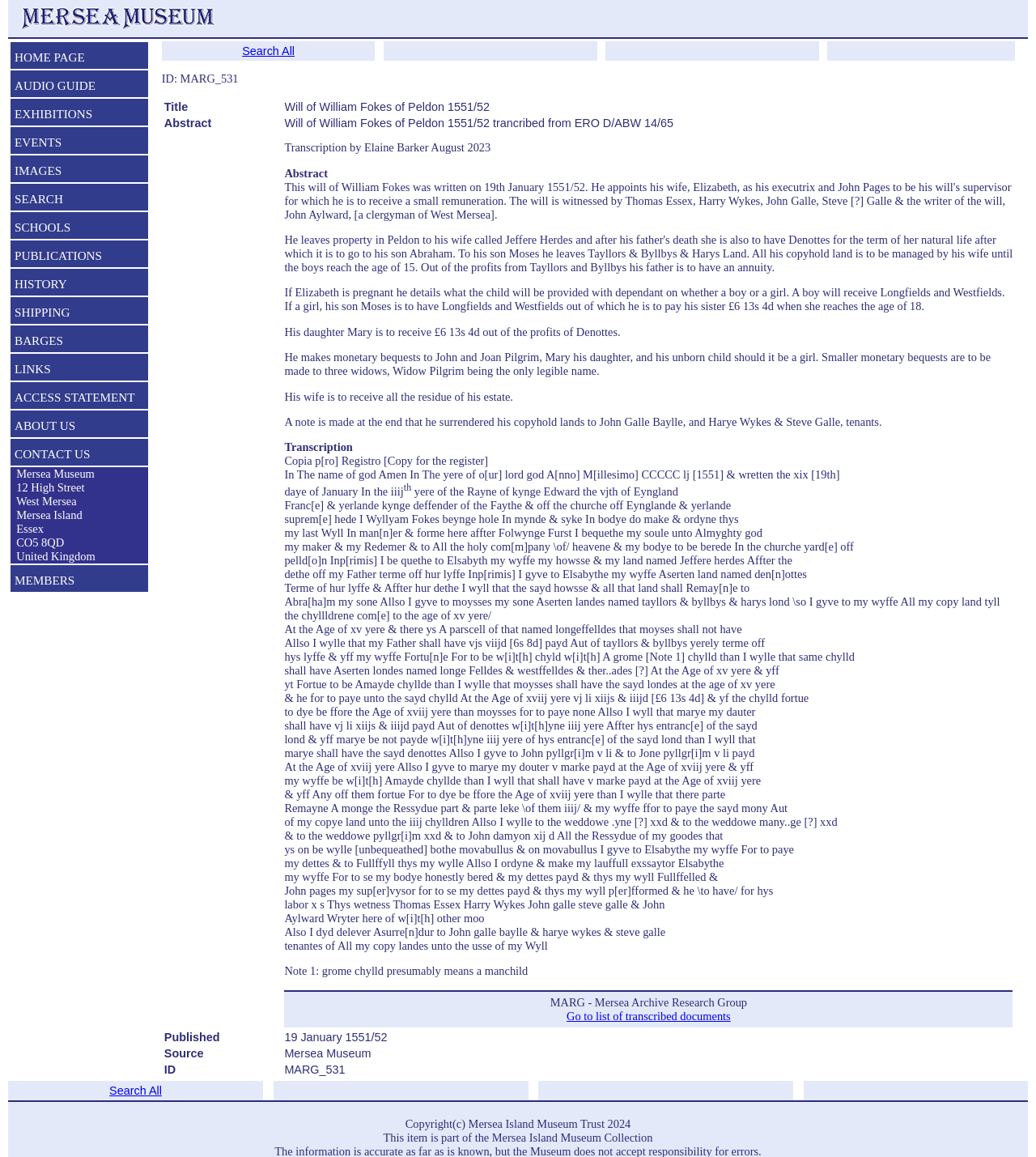Please determine the bounding box coordinates of the element's region to click in order to carry out the following instruction: "Search for something". The coordinates should be four float numbers between 0 and 1, i.e., [left, top, right, bottom].

[0.234, 0.038, 0.284, 0.05]